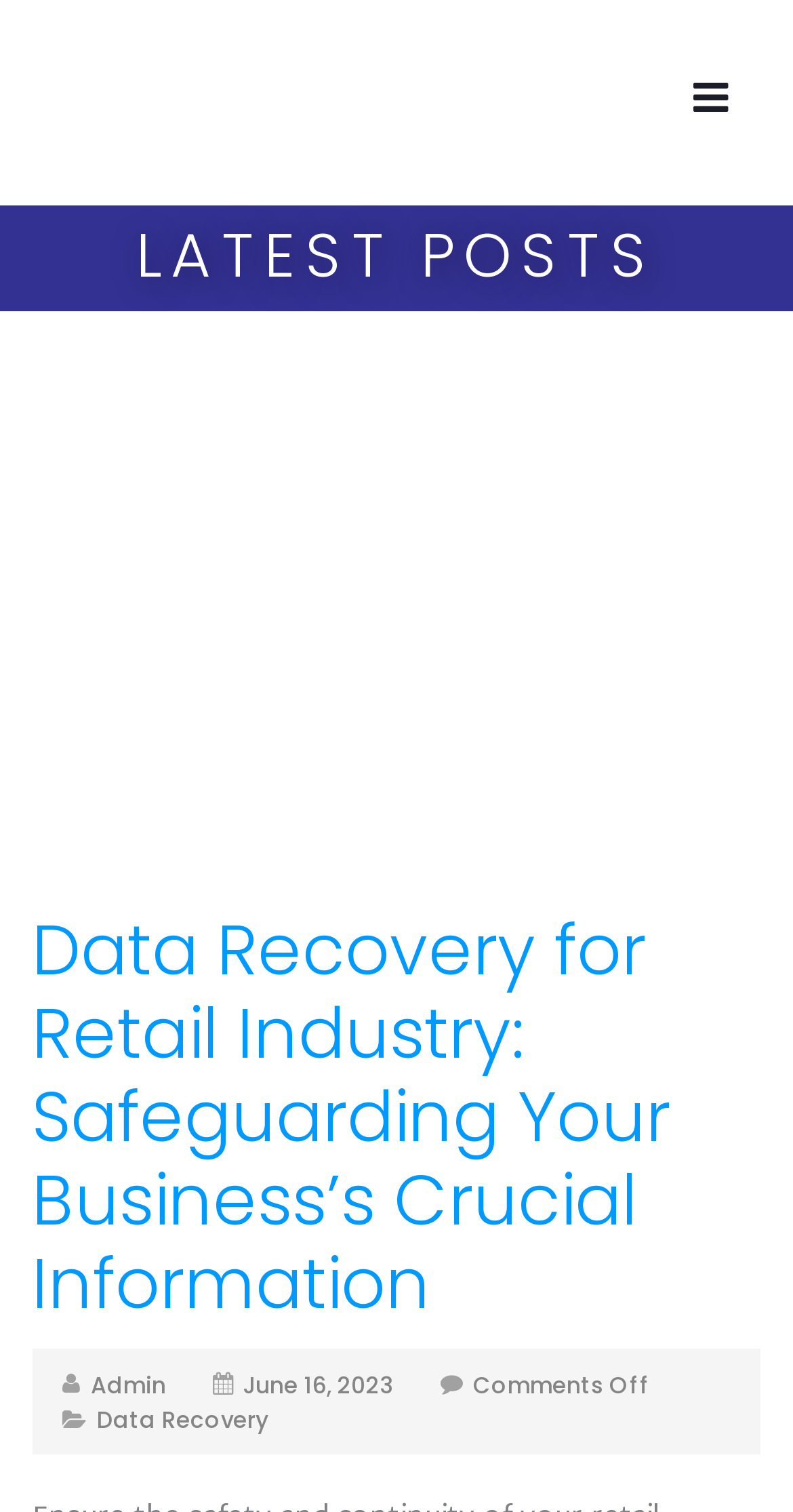From the webpage screenshot, predict the bounding box coordinates (top-left x, top-left y, bottom-right x, bottom-right y) for the UI element described here: Data Recovery

[0.122, 0.928, 0.337, 0.95]